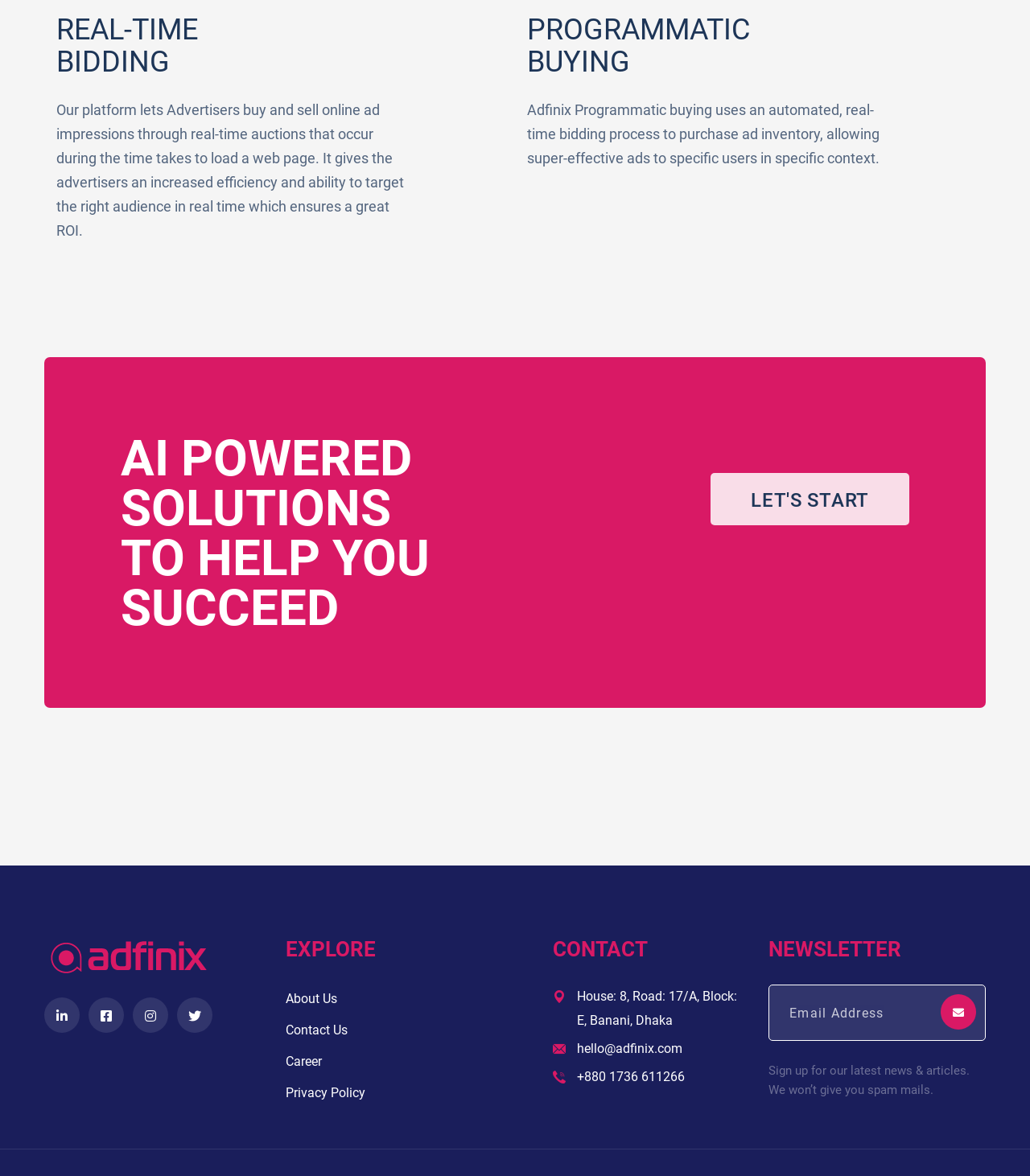Find the bounding box coordinates of the clickable region needed to perform the following instruction: "Enter Email Address". The coordinates should be provided as four float numbers between 0 and 1, i.e., [left, top, right, bottom].

[0.746, 0.837, 0.957, 0.885]